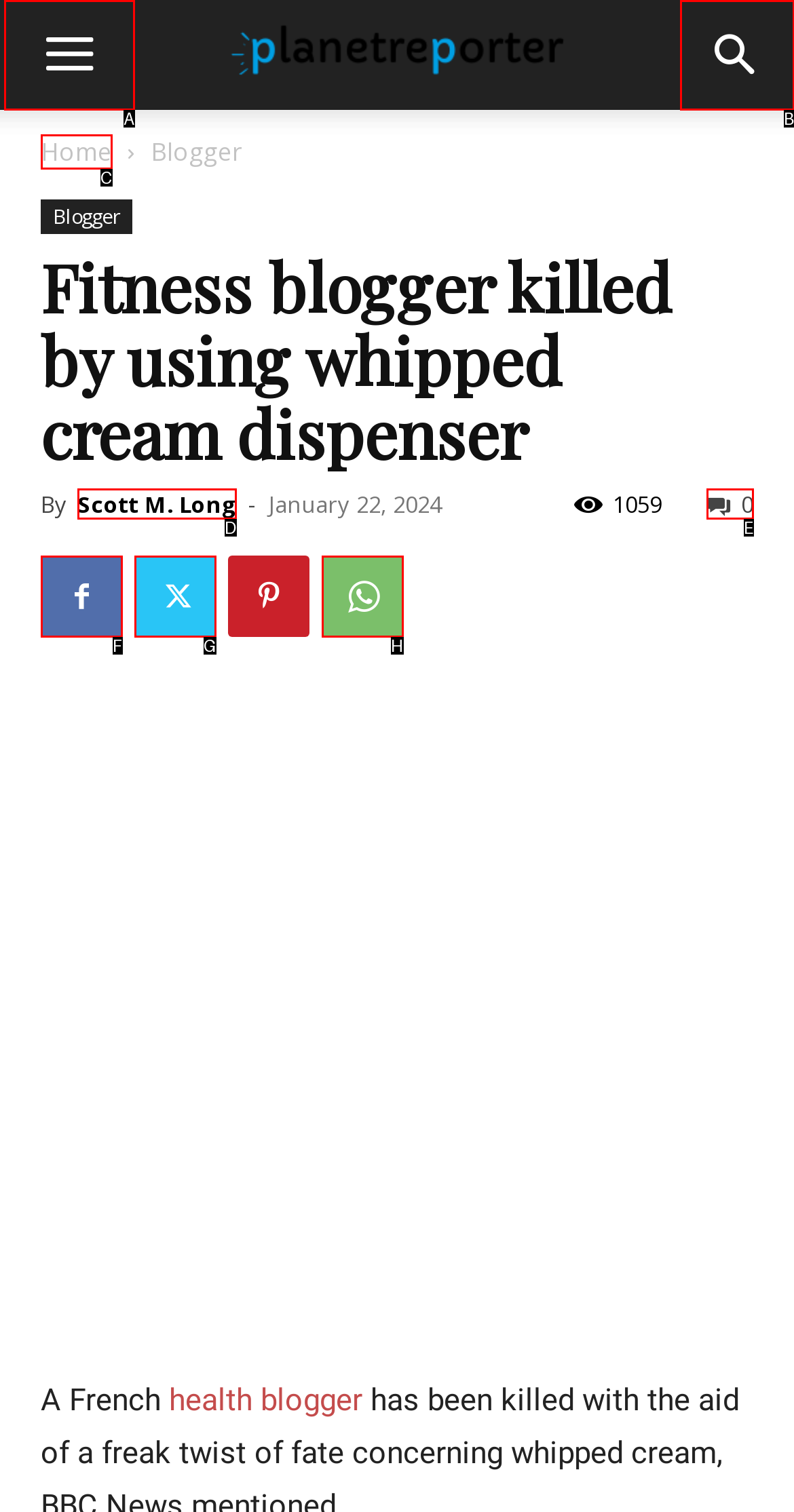Please determine which option aligns with the description: aria-label="Menu". Respond with the option’s letter directly from the available choices.

A